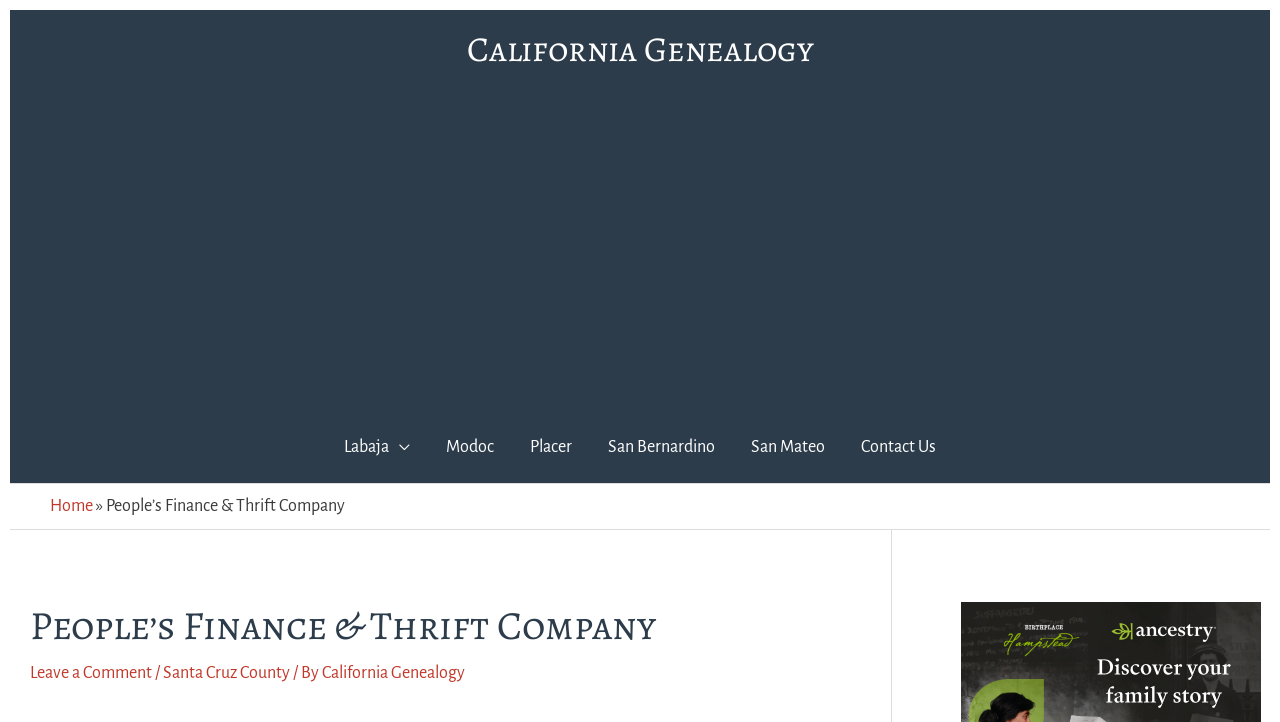Predict the bounding box of the UI element that fits this description: "Placer".

[0.4, 0.569, 0.461, 0.669]